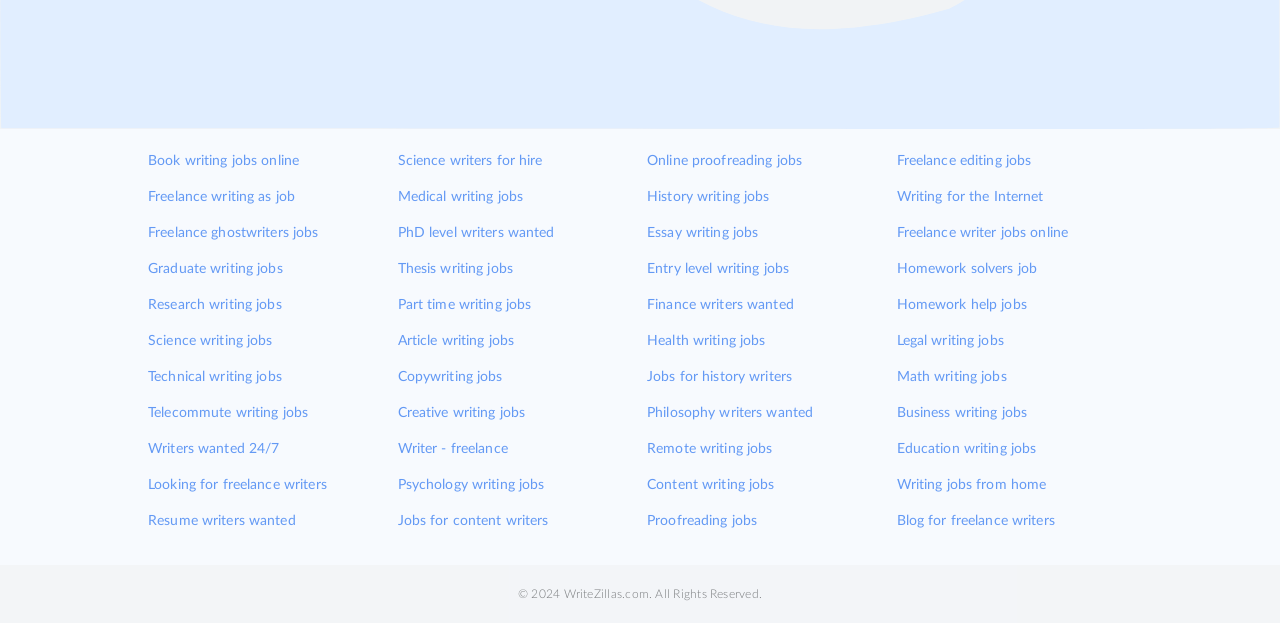What type of writing job is listed in the middle section of the webpage?
Make sure to answer the question with a detailed and comprehensive explanation.

By examining the bounding box coordinates, I can see that the link 'History writing jobs' is located in the middle section of the webpage, which suggests that this type of writing job is listed in this section.